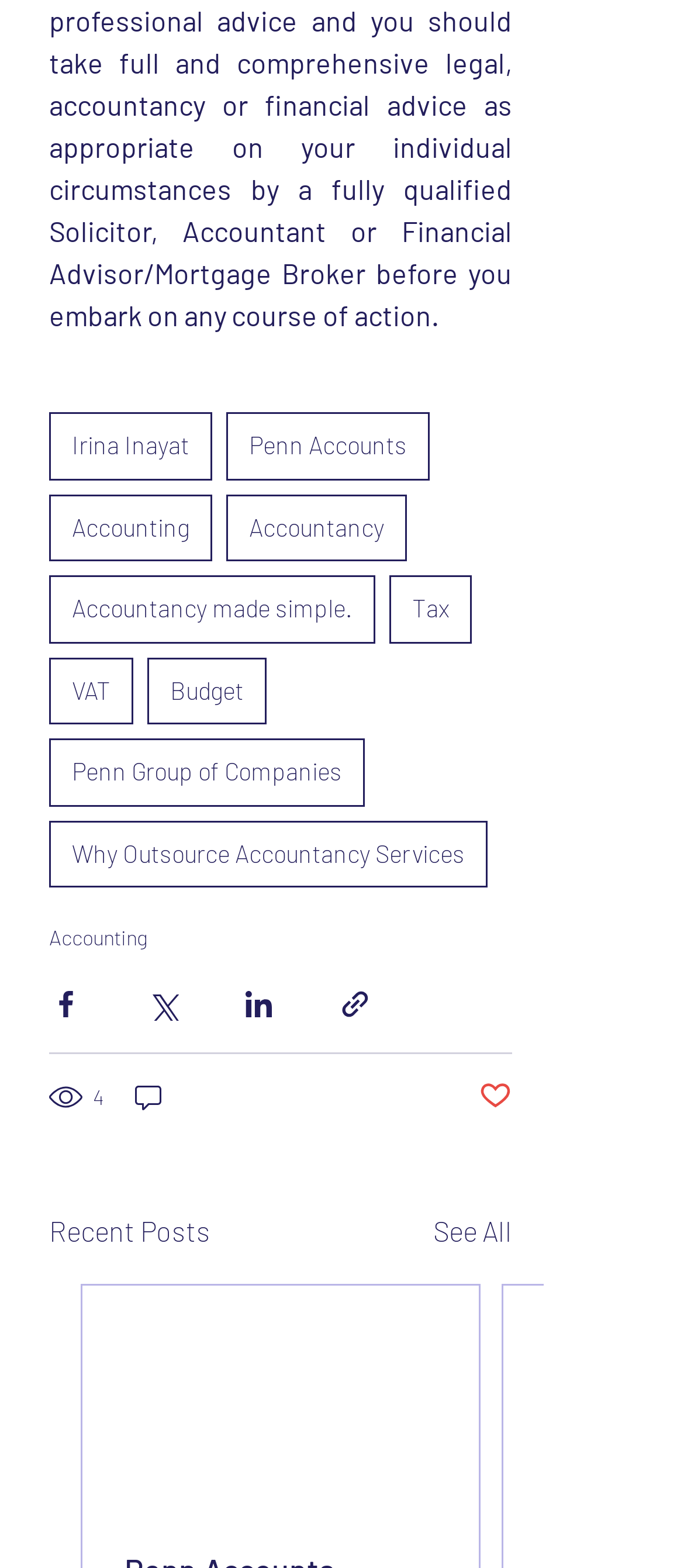Identify the bounding box coordinates of the clickable region to carry out the given instruction: "View recent posts".

[0.072, 0.772, 0.308, 0.799]